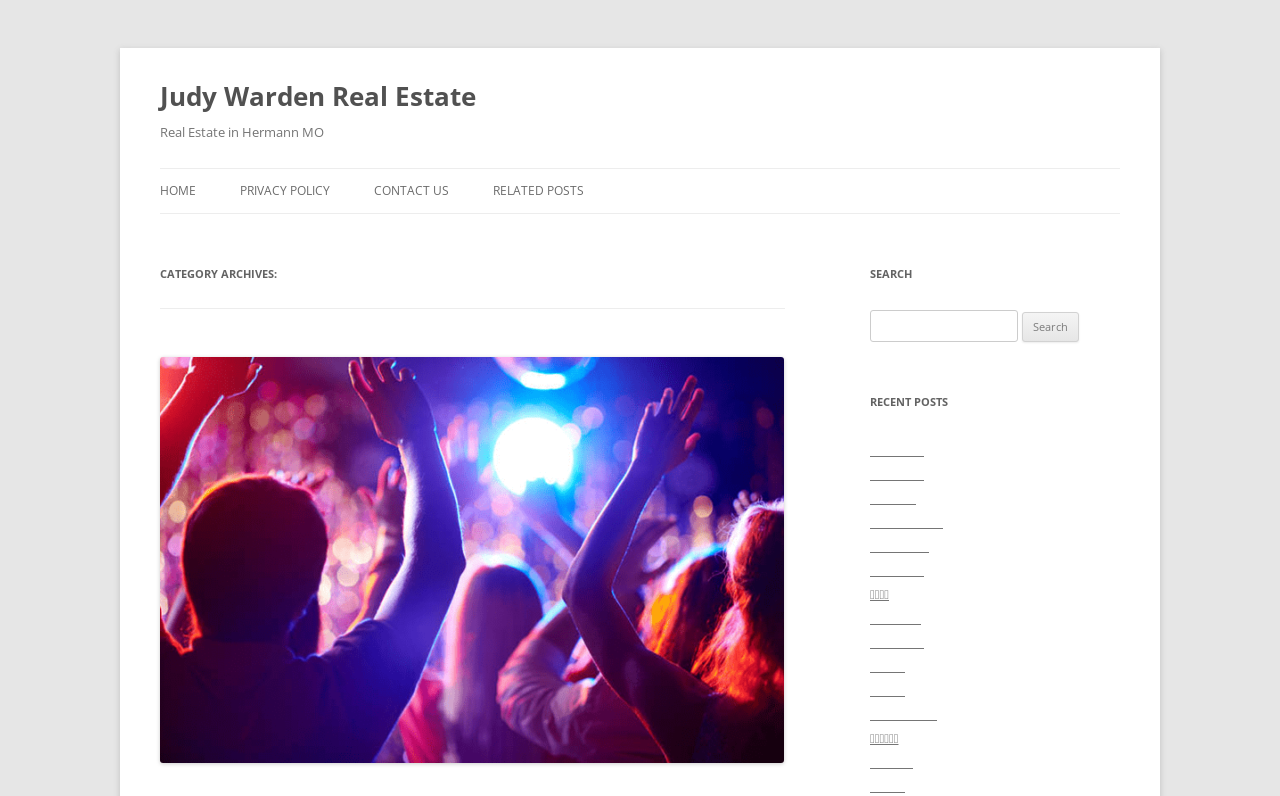Based on the element description 룸 알바 서울 특별시, identify the bounding box coordinates for the UI element. The coordinates should be in the format (top-left x, top-left y, bottom-right x, bottom-right y) and within the 0 to 1 range.

[0.68, 0.645, 0.737, 0.667]